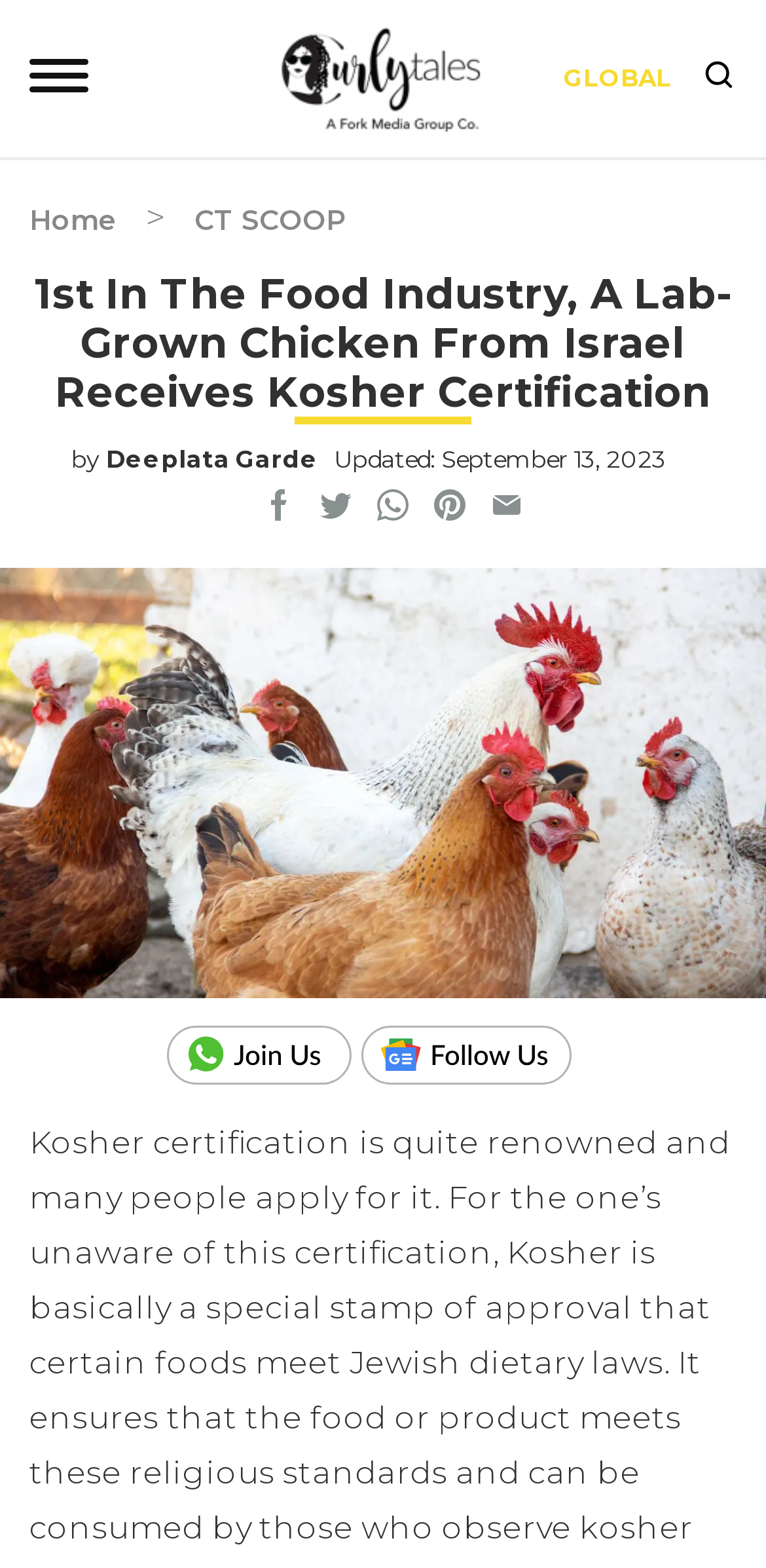Give a detailed explanation of the elements present on the webpage.

This webpage is about a news article discussing a Tel Aviv startup that has received kosher certification for their lab-grown chicken. At the top left of the page, there is a link to "Curly Tales - Food + Travel Recommendations" accompanied by an image. To the right of this link, there is another link labeled "GLOBAL". 

On the top right corner, there is a search button with a magnifying glass icon. Below the search button, there is a navigation menu with links to "Home", "CT SCOOP", and other sections. 

The main article title, "1st In The Food Industry, A Lab-Grown Chicken From Israel Receives Kosher Certification", is prominently displayed below the navigation menu. The article is written by "Deeplata Garde" and was updated on September 13, 2023. 

Below the article title, there are social media links to Facebook, Twitter, WhatsApp, Pinterest, and email, each accompanied by an icon. 

The main content of the article is accompanied by a large image that spans the entire width of the page. At the bottom of the page, there are two links: "Join us" and "Follow us".